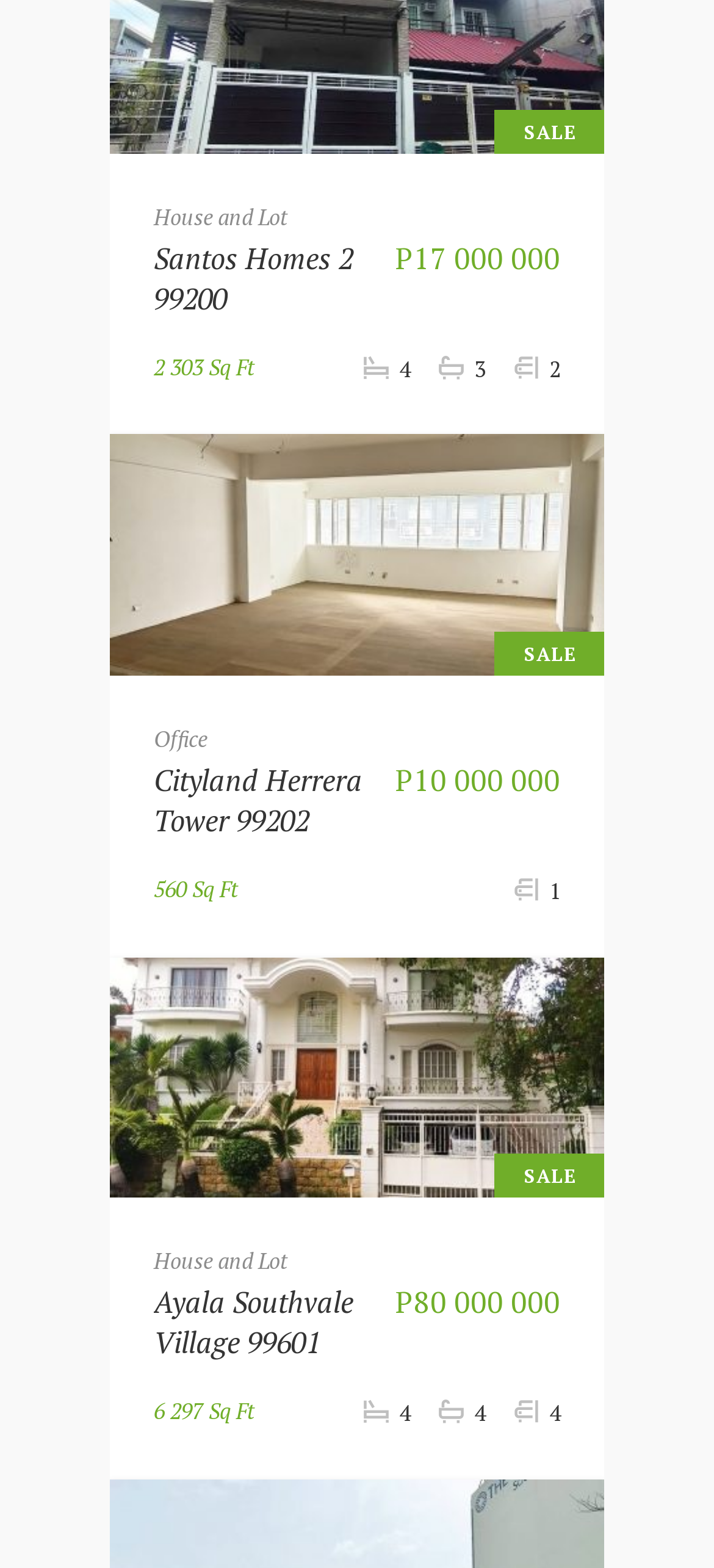Respond with a single word or phrase to the following question: What is the size of Cityland Herrera Tower 99202?

560 Sq Ft